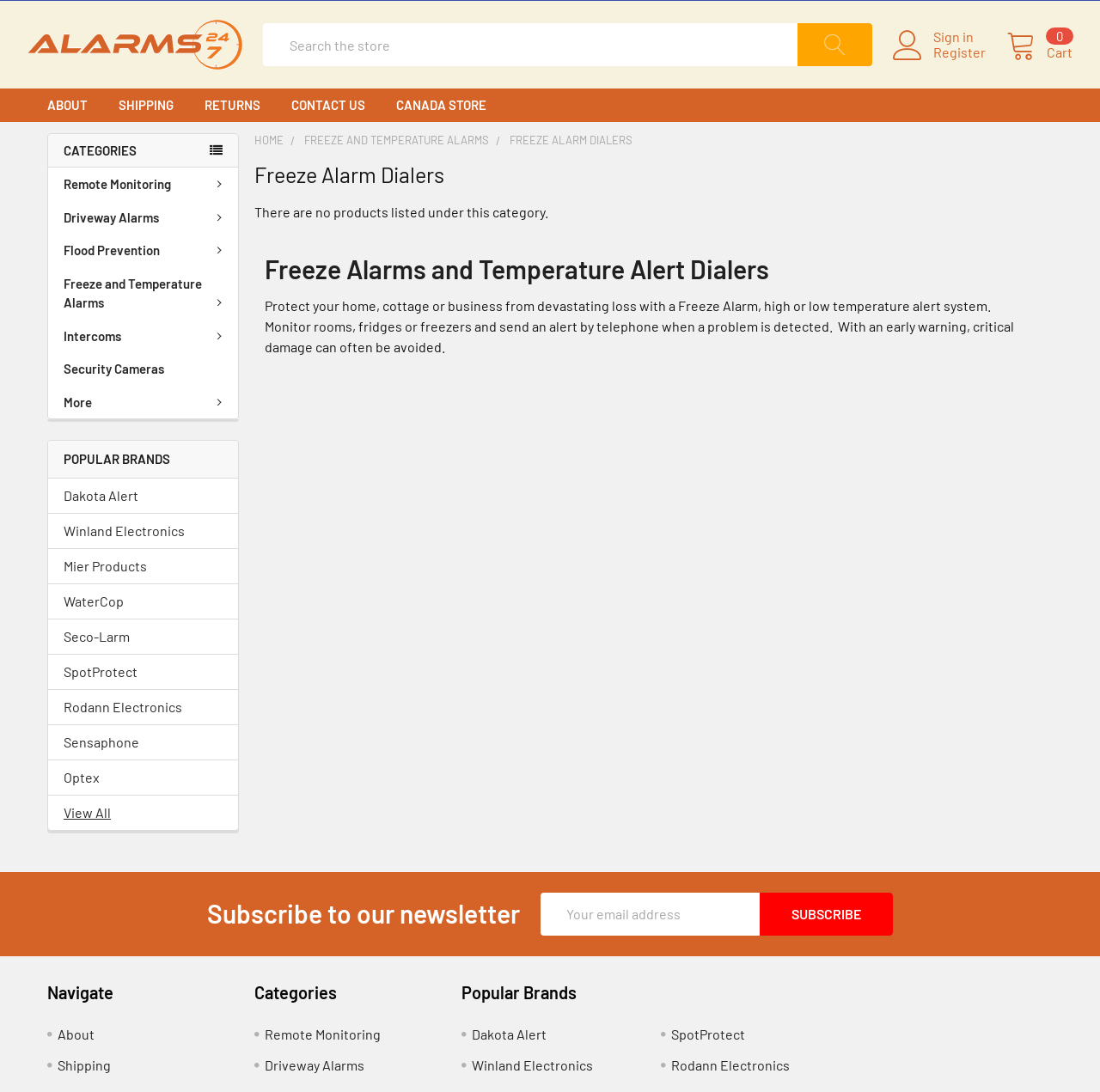Please identify the bounding box coordinates of the clickable area that will allow you to execute the instruction: "Search for products".

[0.257, 0.039, 0.775, 0.079]